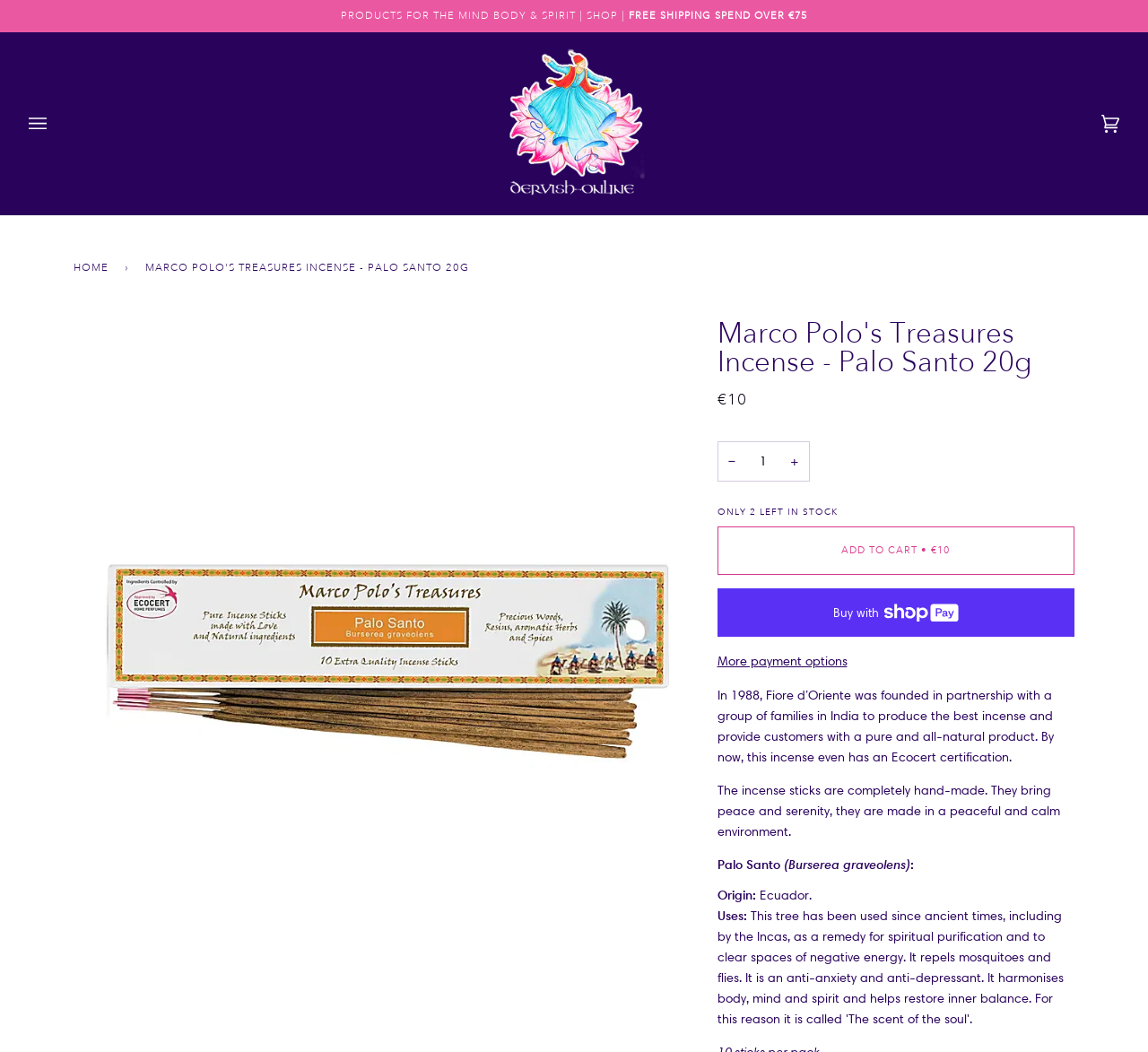Find the bounding box coordinates of the element to click in order to complete the given instruction: "Open the menu."

[0.025, 0.031, 0.072, 0.205]